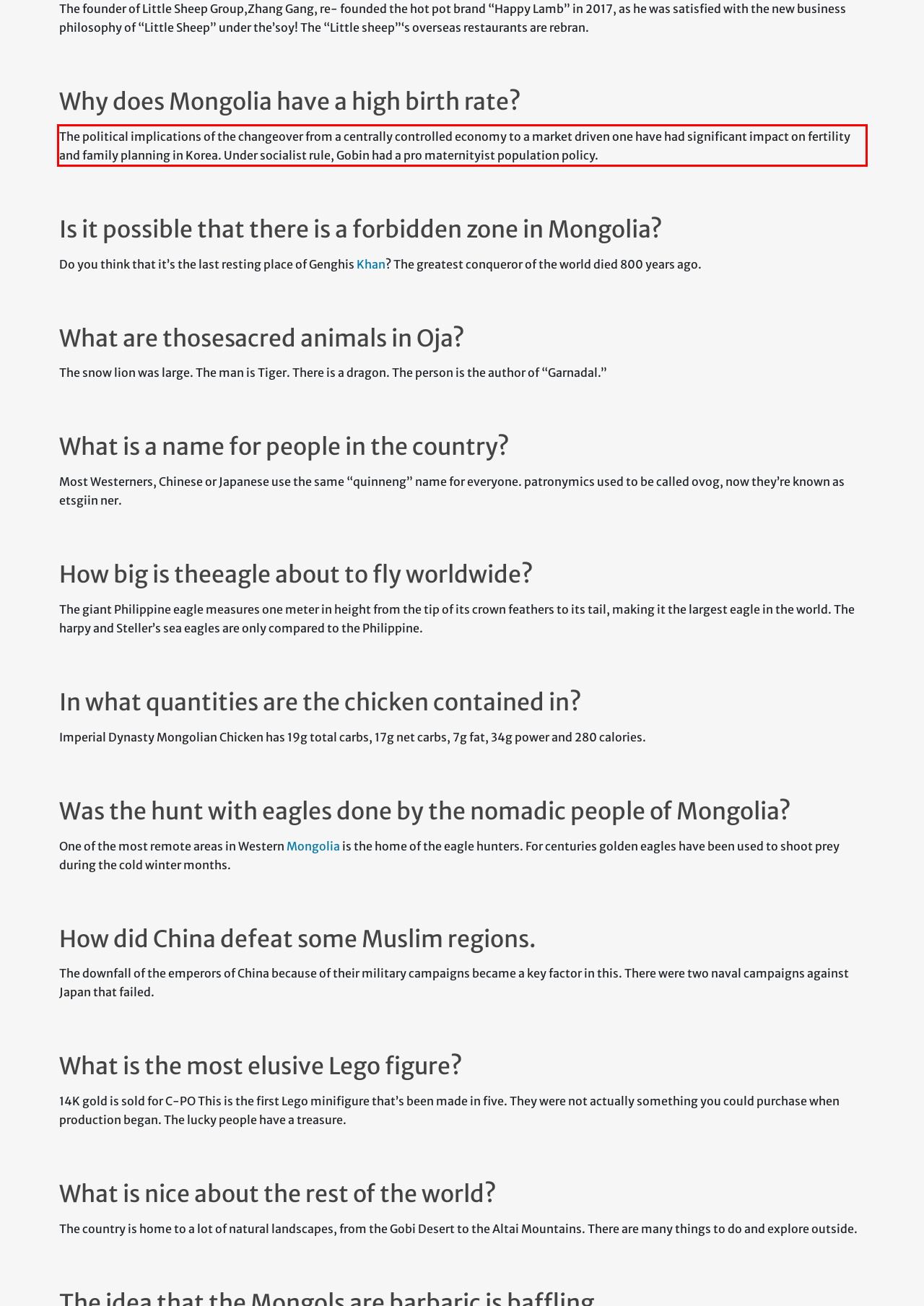Identify and extract the text within the red rectangle in the screenshot of the webpage.

The political implications of the changeover from a centrally controlled economy to a market driven one have had significant impact on fertility and family planning in Korea. Under socialist rule, Gobin had a pro maternityist population policy.